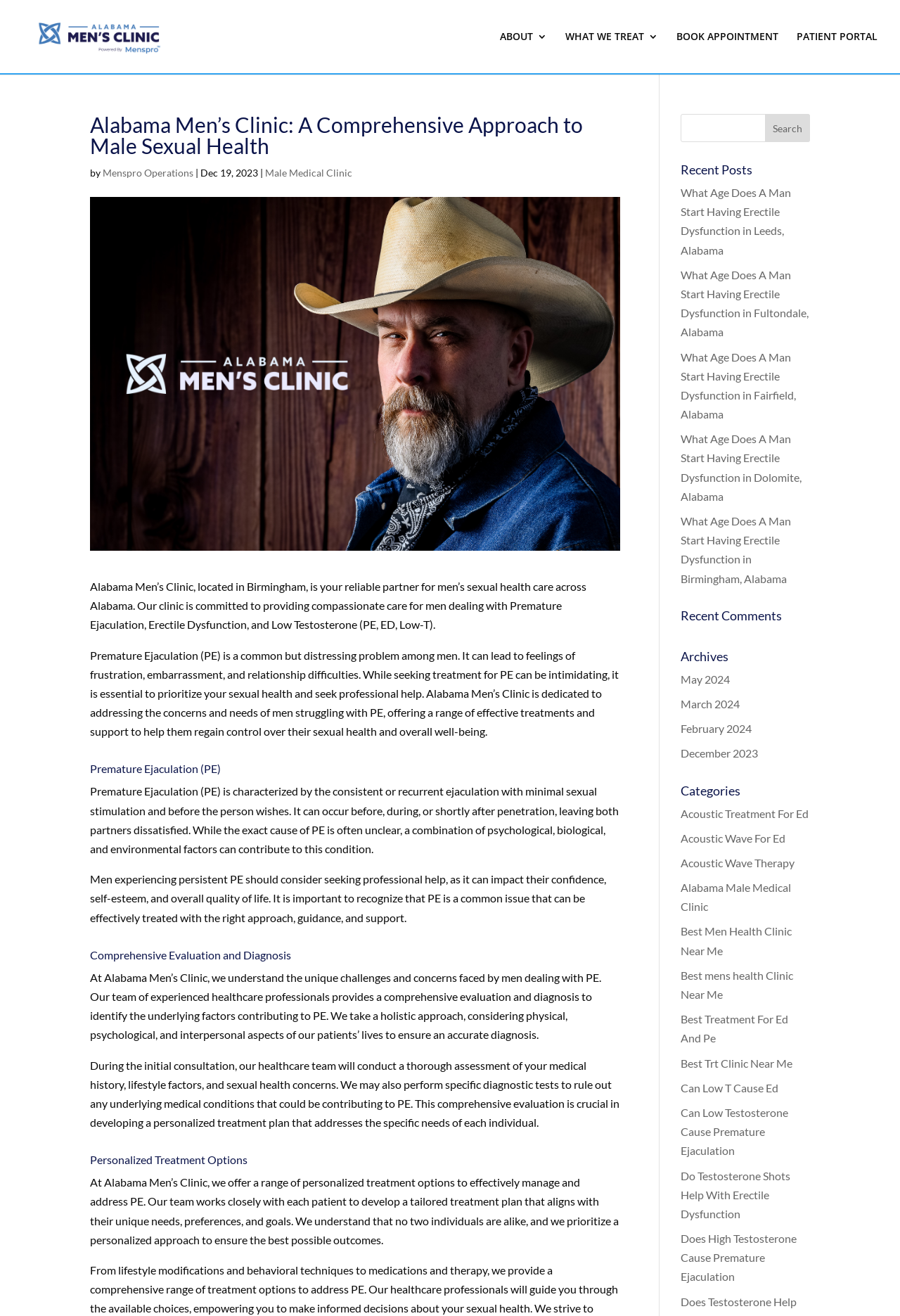How many links are there under 'Recent Posts'?
Look at the image and respond with a one-word or short phrase answer.

5